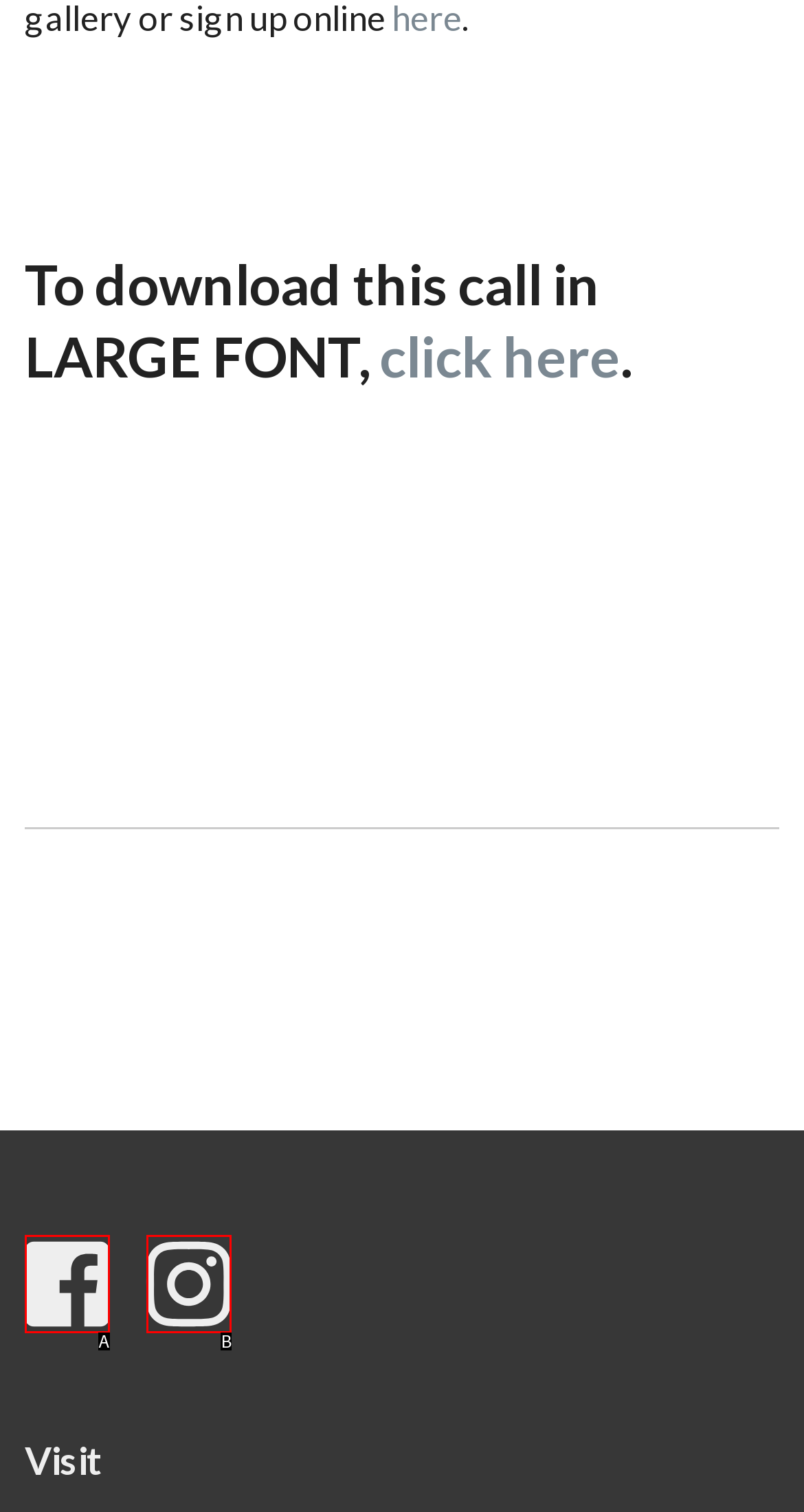From the choices provided, which HTML element best fits the description: title="Eastern Edge Gallery on Instagram"? Answer with the appropriate letter.

B